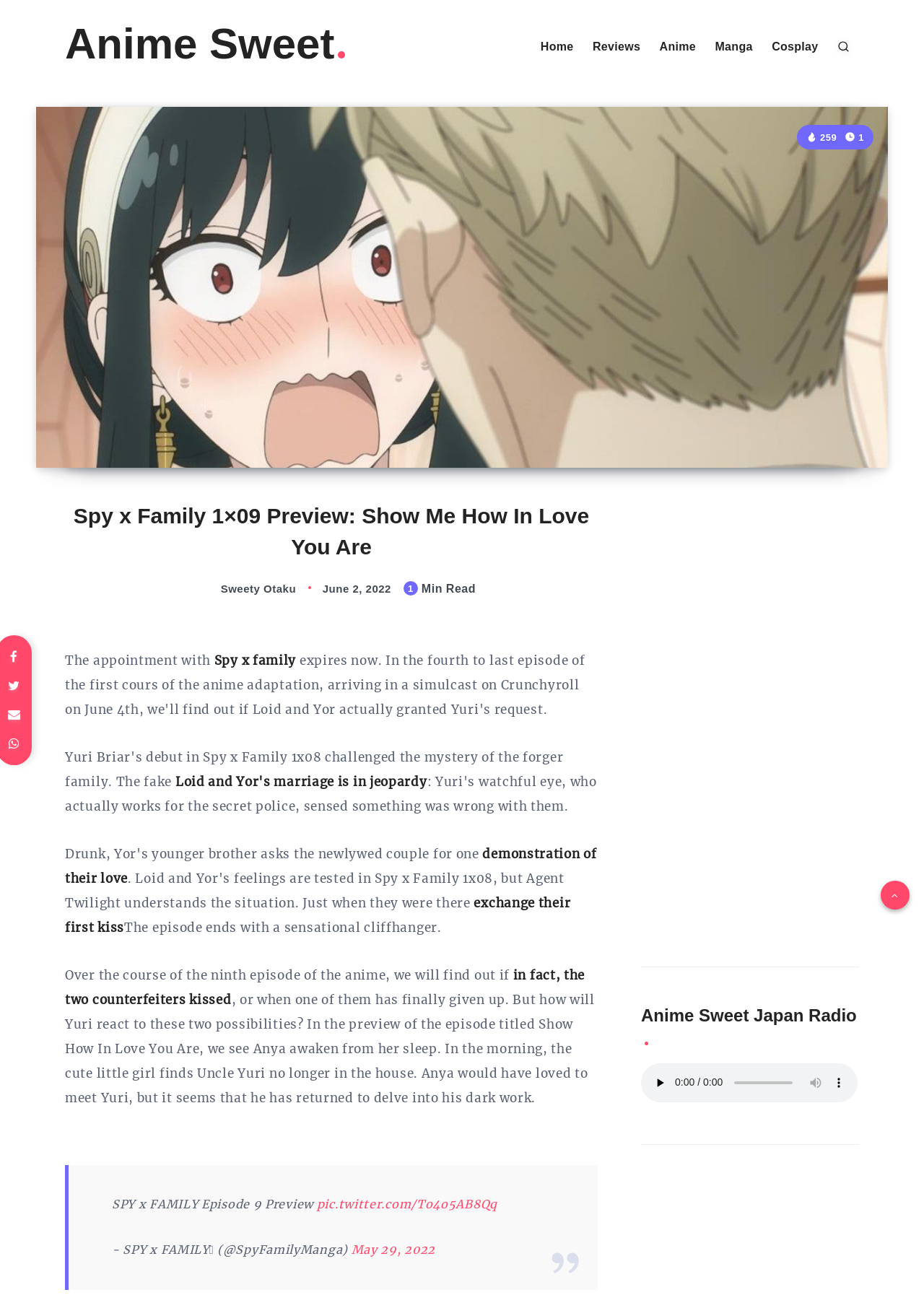Locate the bounding box coordinates of the clickable area to execute the instruction: "Play the 'Anime Sweet Japan Radio' audio". Provide the coordinates as four float numbers between 0 and 1, represented as [left, top, right, bottom].

[0.702, 0.819, 0.727, 0.836]